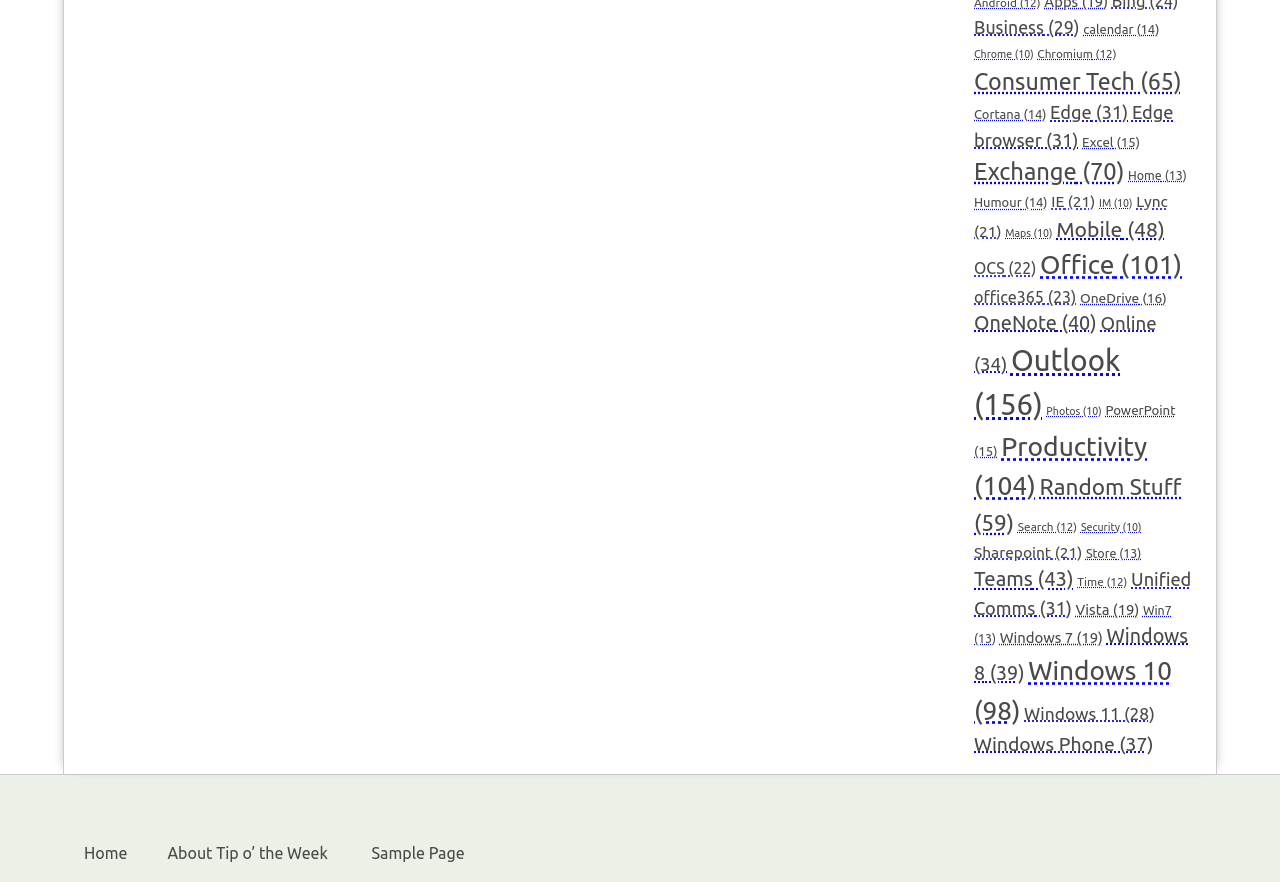Can you show the bounding box coordinates of the region to click on to complete the task described in the instruction: "Click on Business"?

[0.761, 0.019, 0.843, 0.042]